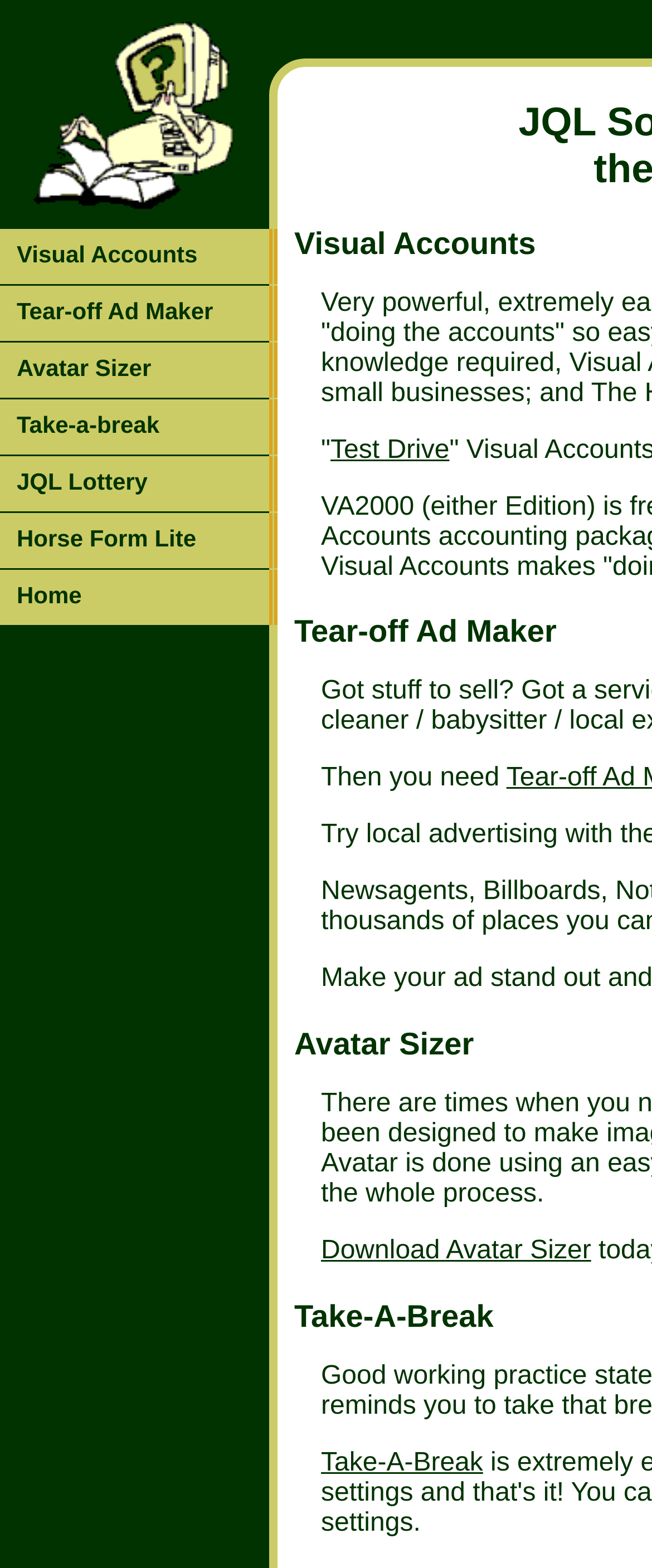What is the text above the 'Download Avatar Sizer' link?
Based on the image content, provide your answer in one word or a short phrase.

Then you need